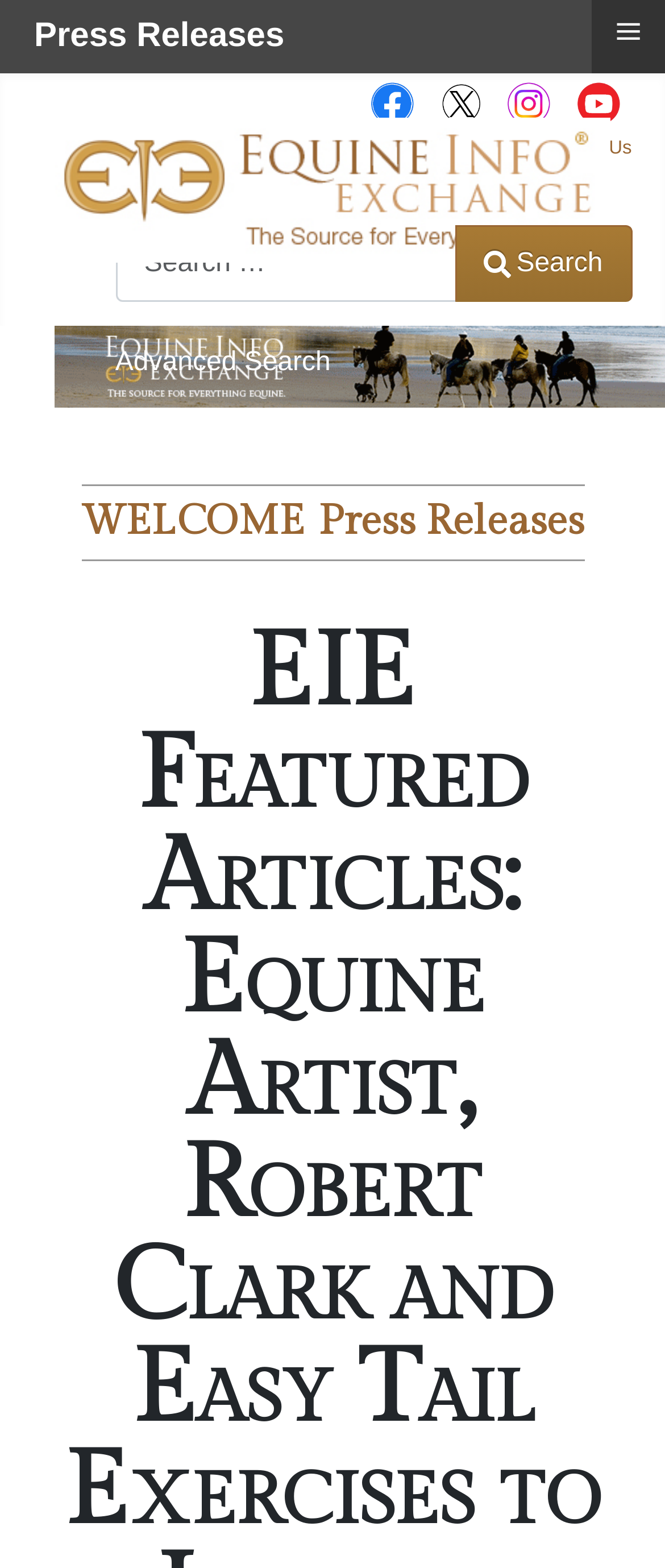Give a concise answer of one word or phrase to the question: 
What is the label of the button next to the search bar?

Search